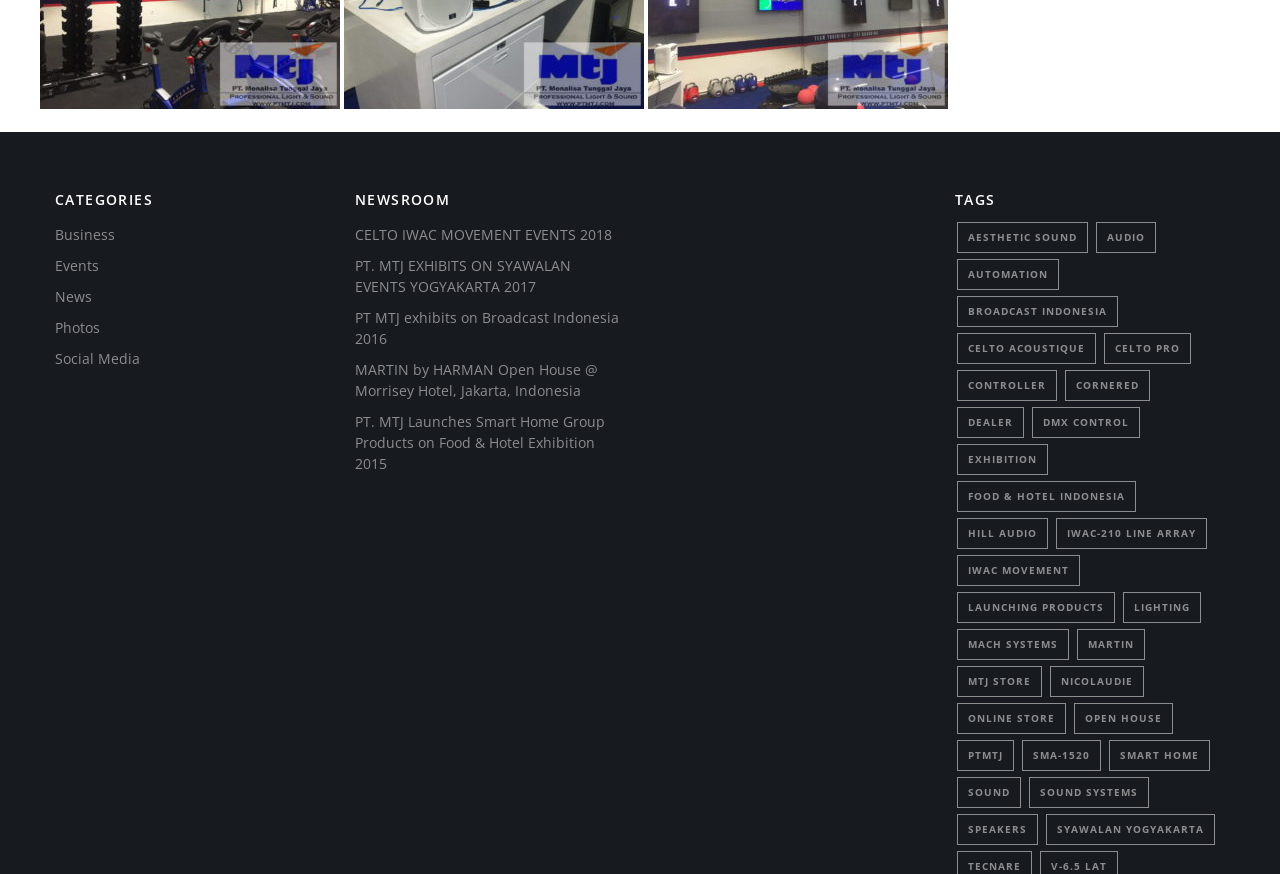Indicate the bounding box coordinates of the element that must be clicked to execute the instruction: "Browse 'Smart Home' products". The coordinates should be given as four float numbers between 0 and 1, i.e., [left, top, right, bottom].

[0.866, 0.846, 0.945, 0.882]